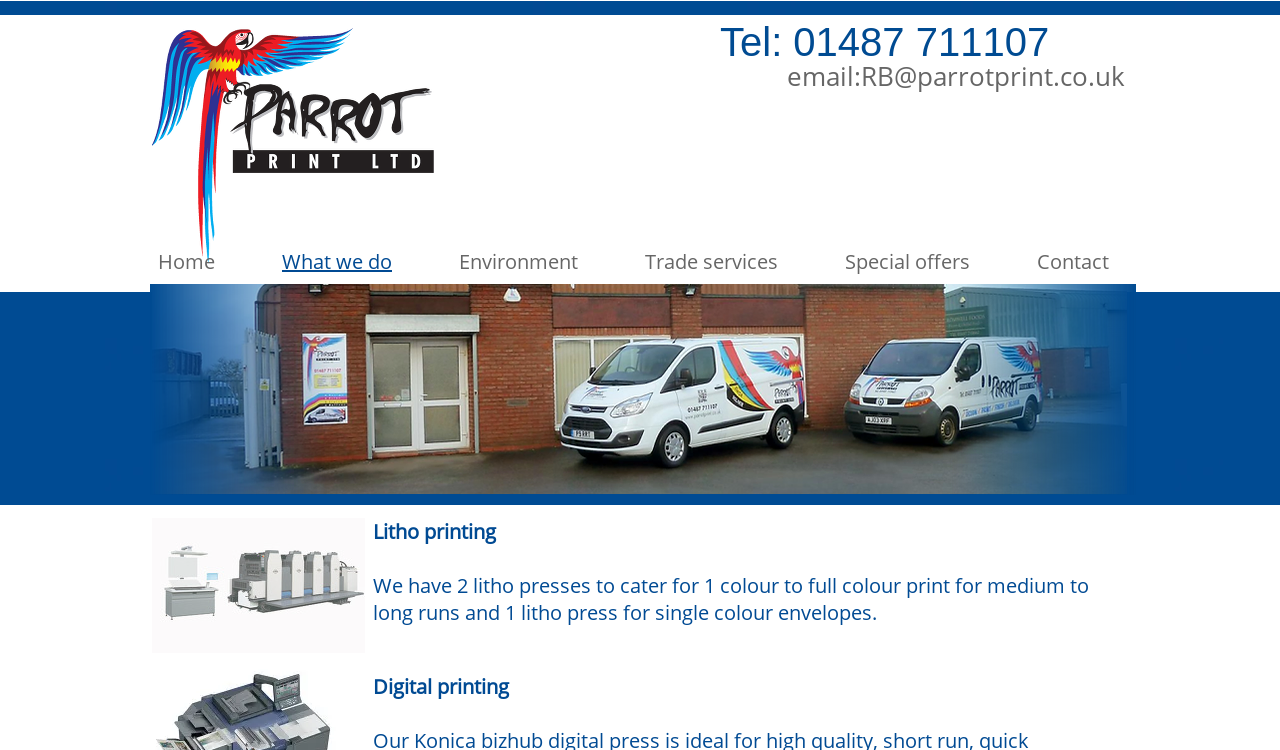Use the information in the screenshot to answer the question comprehensively: What type of printing does the company have?

I found this information by reading the static text elements with the content 'Litho printing' and 'Digital printing' located in the middle of the webpage, which describe the company's printing capabilities.